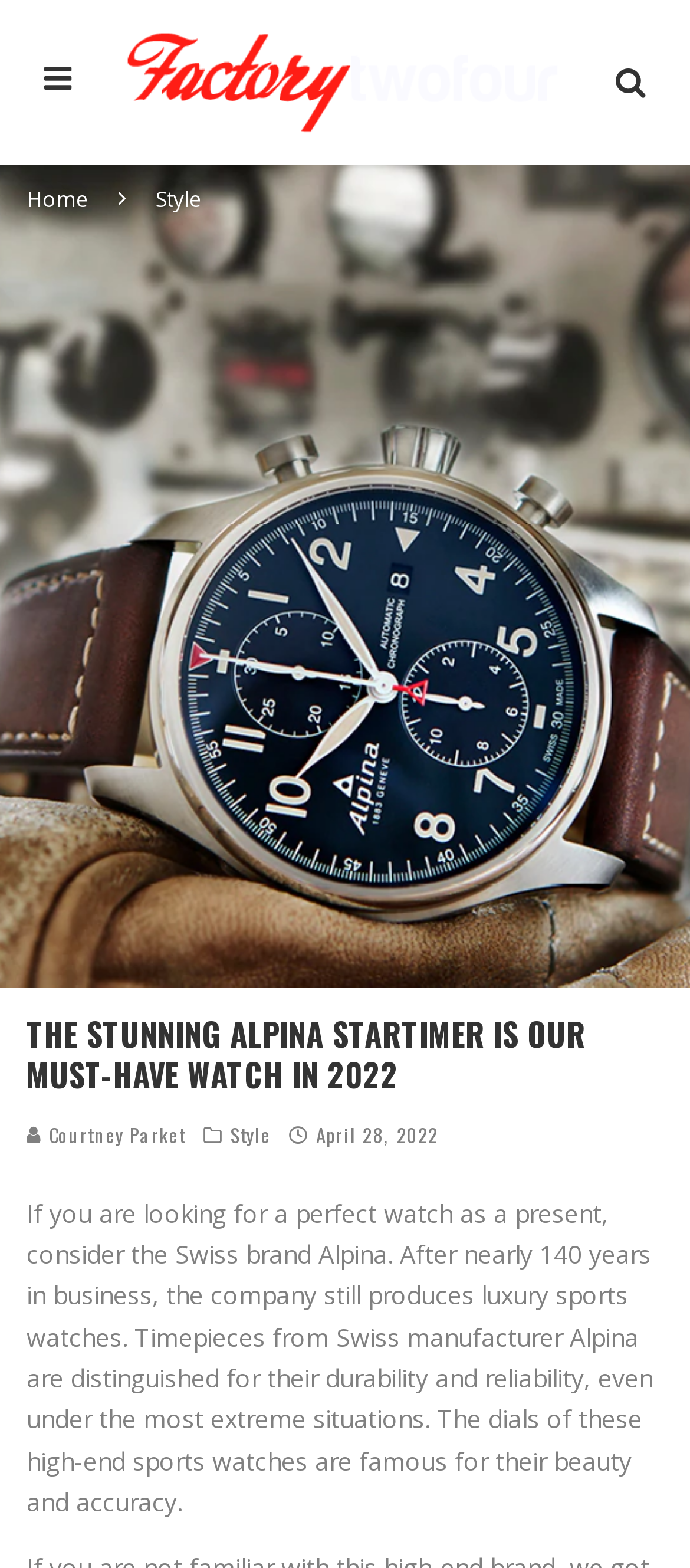Using the description: "Style", identify the bounding box of the corresponding UI element in the screenshot.

[0.334, 0.716, 0.393, 0.732]